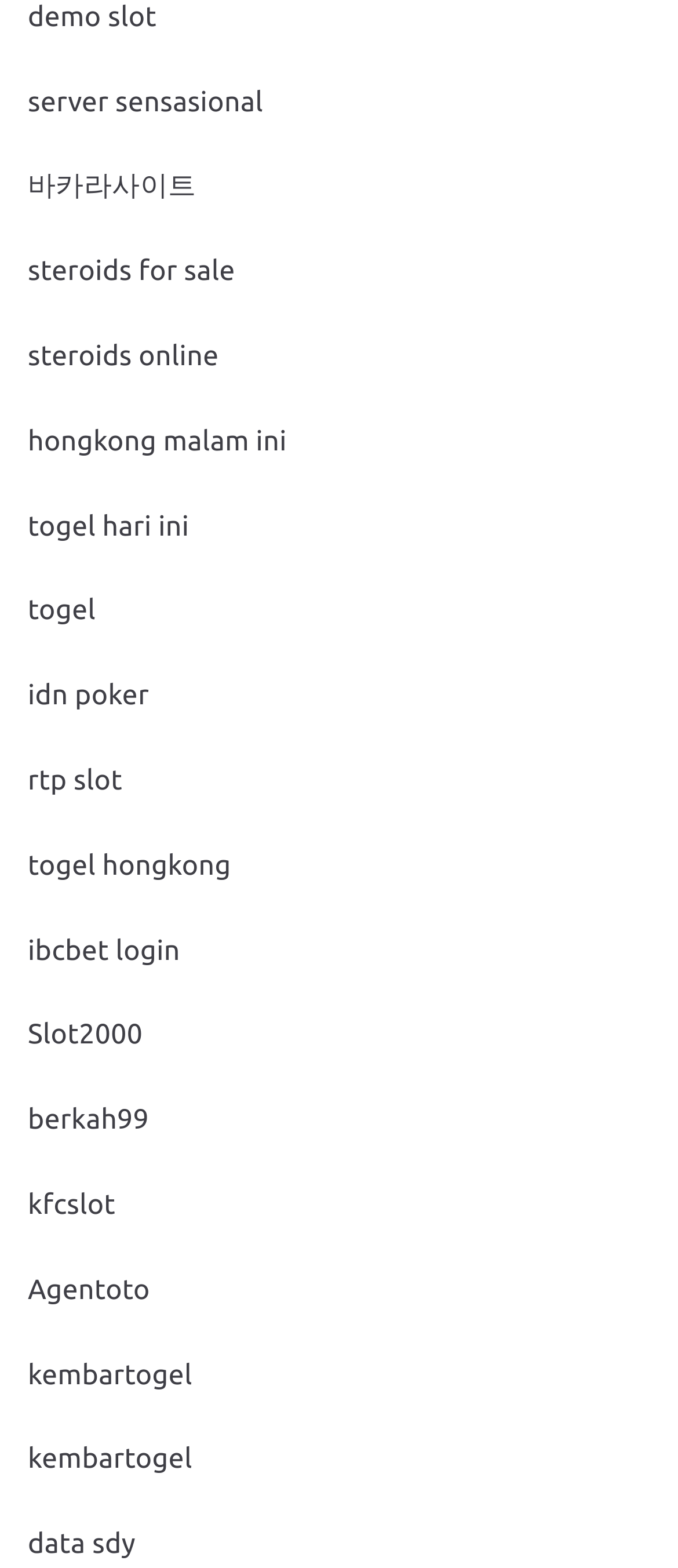Please identify the bounding box coordinates of where to click in order to follow the instruction: "check togel hari ini".

[0.041, 0.326, 0.279, 0.346]